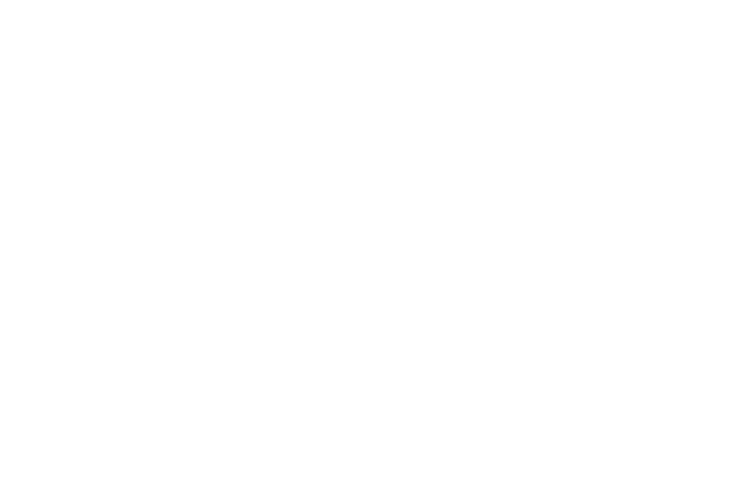Generate a comprehensive description of the image.

This image represents a visual depiction related to the celebrations of Founder’s Day at Amity International School. Aligning with the festivities held on November 3, 2022, the event honors the school's Founder President, Dr. Ashok K. Chauhan. The celebration engaged students through a variety of activities, including recitations of self-composed poems, discussions on the principles of BHAAG (Behaviour, Hardwork, Ambition, Attitude, and God), and vibrant dance performances. This gathering aimed to instill the values and teachings advocated by the Founder in the school community. The accompanying text describes the enthusiasm and cultural significance of the day, emphasizing the spirit of togetherness and gratitude towards the founder's contributions to education.